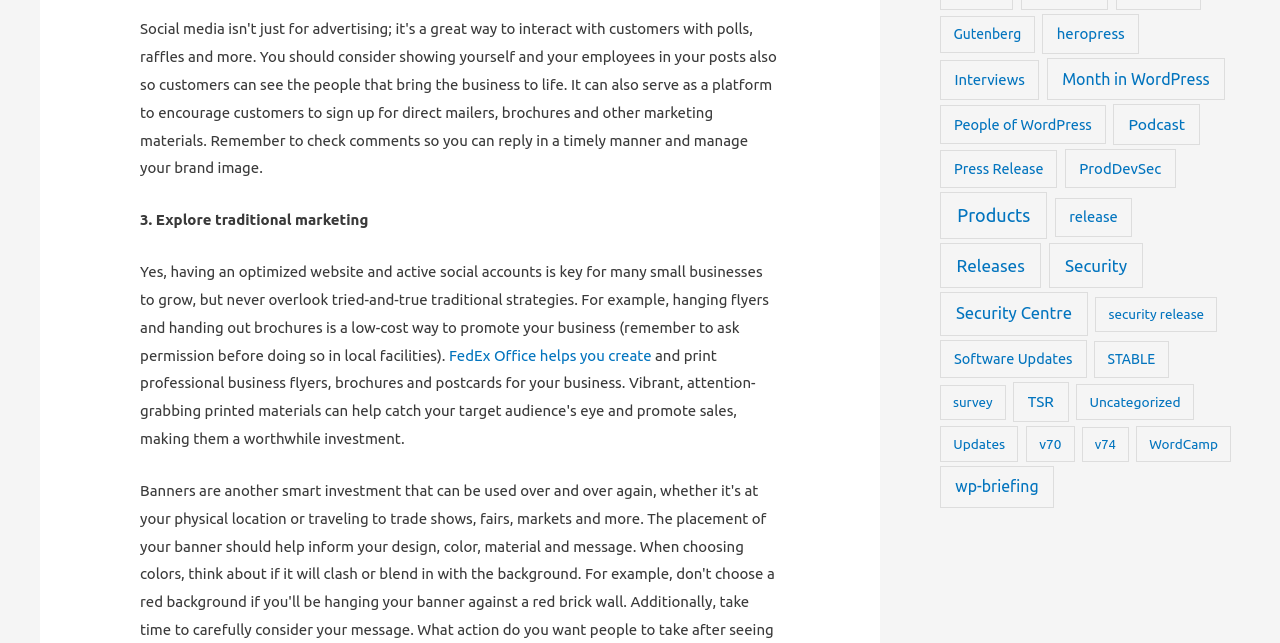Highlight the bounding box coordinates of the element that should be clicked to carry out the following instruction: "Learn about FedEx Office". The coordinates must be given as four float numbers ranging from 0 to 1, i.e., [left, top, right, bottom].

[0.351, 0.539, 0.509, 0.565]